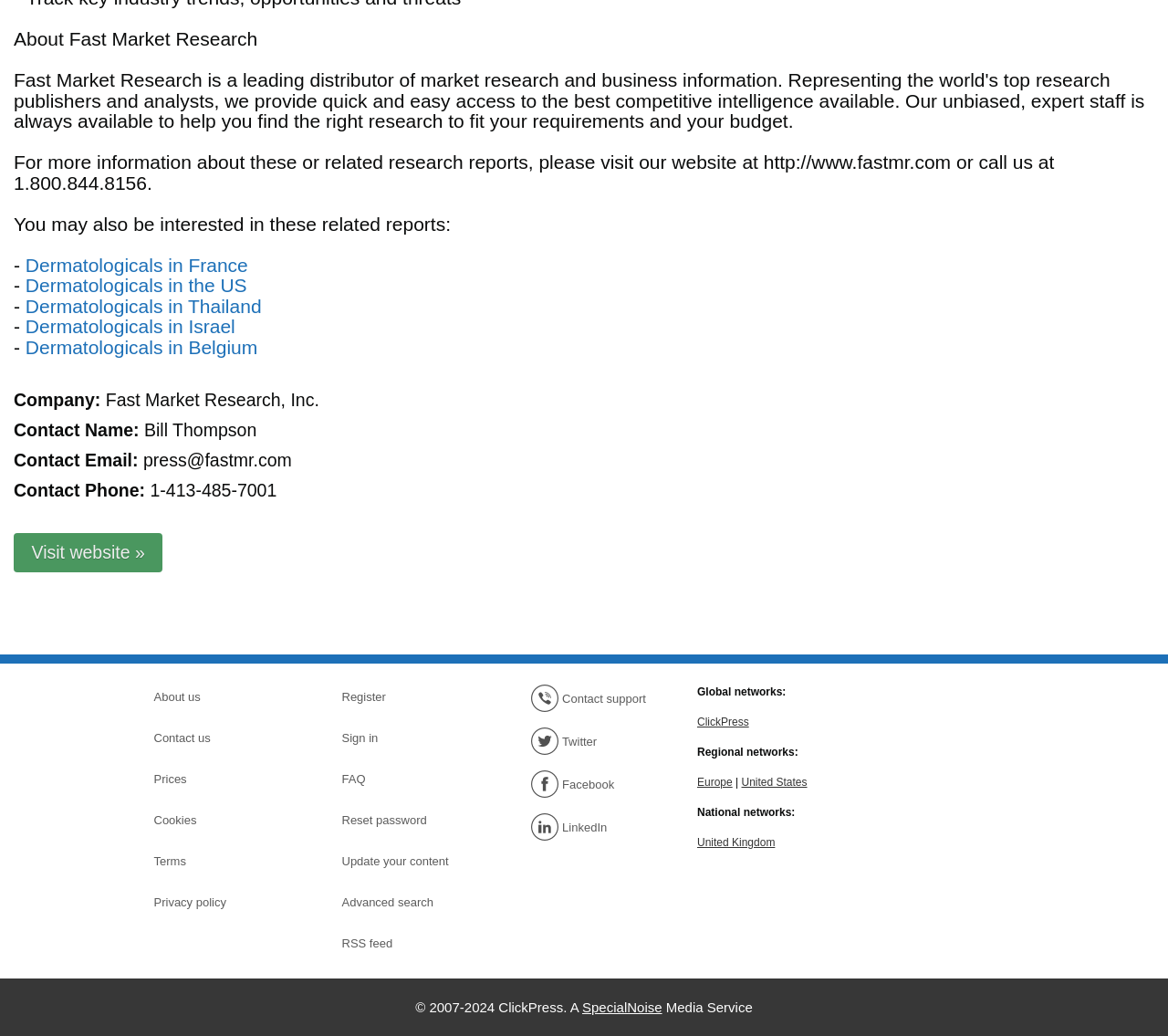Identify the bounding box coordinates necessary to click and complete the given instruction: "View related report on Dermatologicals in France".

[0.022, 0.245, 0.212, 0.266]